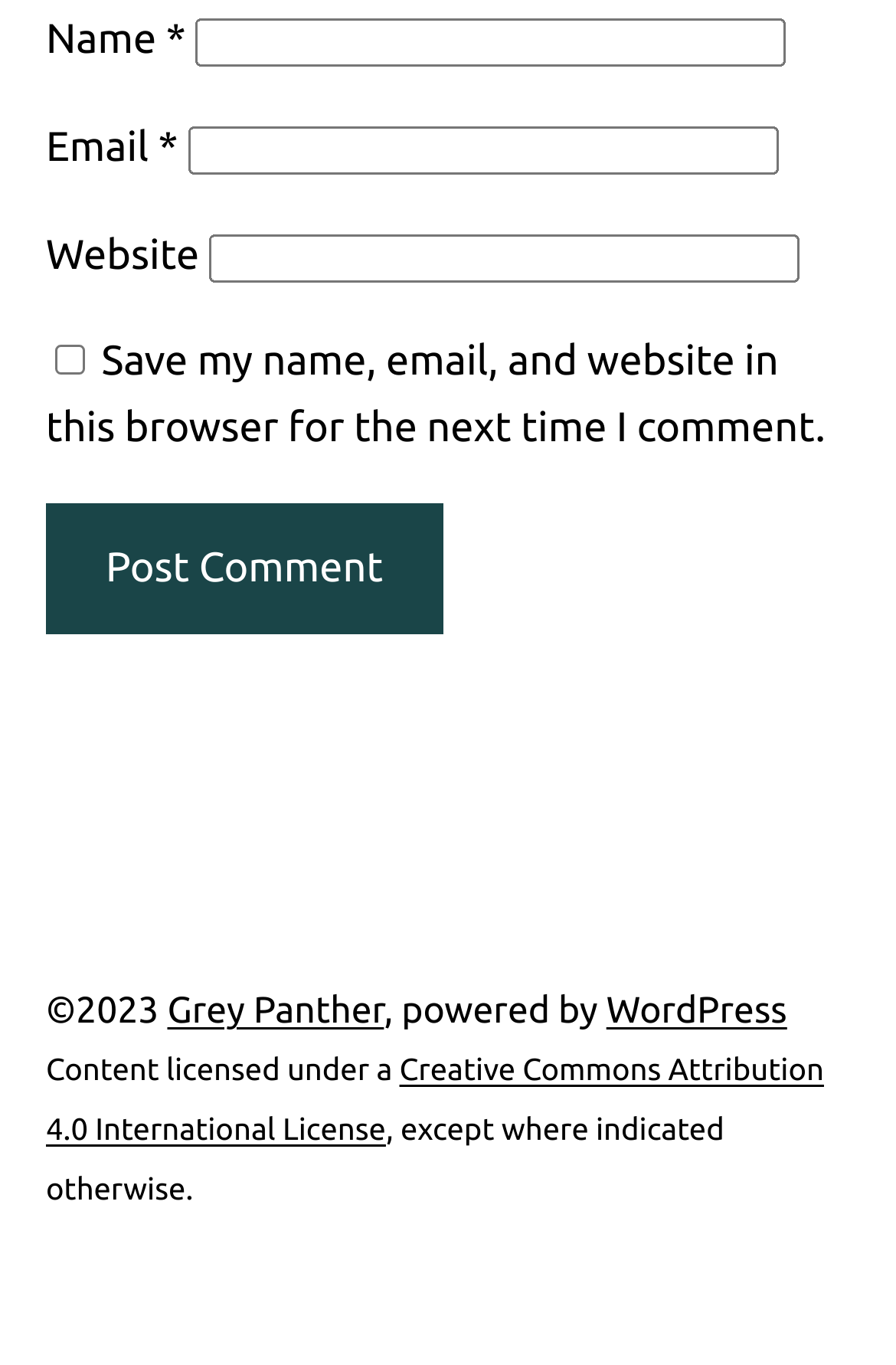Please specify the bounding box coordinates of the region to click in order to perform the following instruction: "Enter your name".

[0.218, 0.014, 0.877, 0.049]